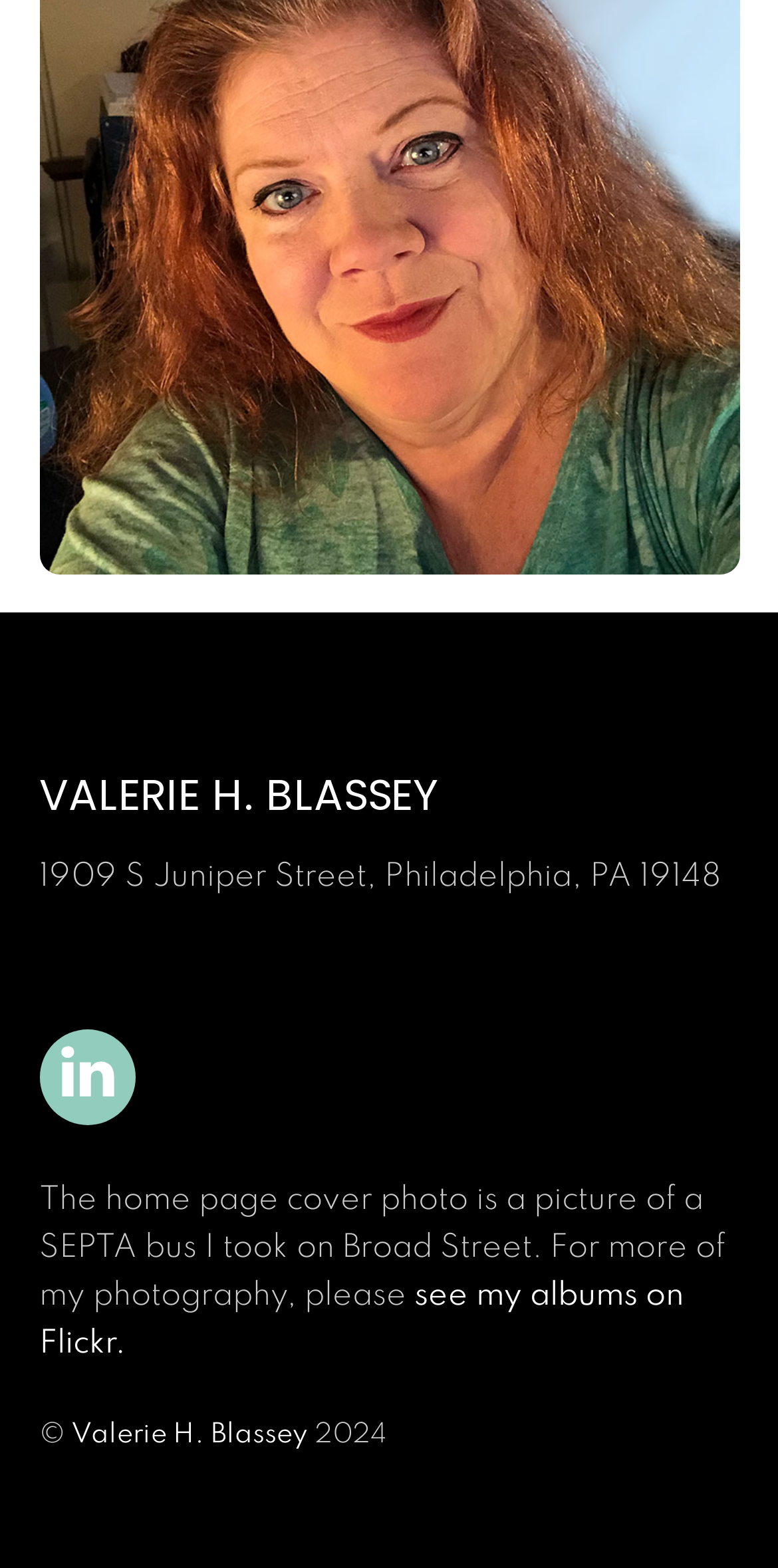Where can I find more of Valerie's photography?
Look at the image and construct a detailed response to the question.

I found the answer by looking at the link element with the bounding box coordinates [0.05, 0.817, 0.878, 0.868], which contains the text 'see my albums on Flickr'.